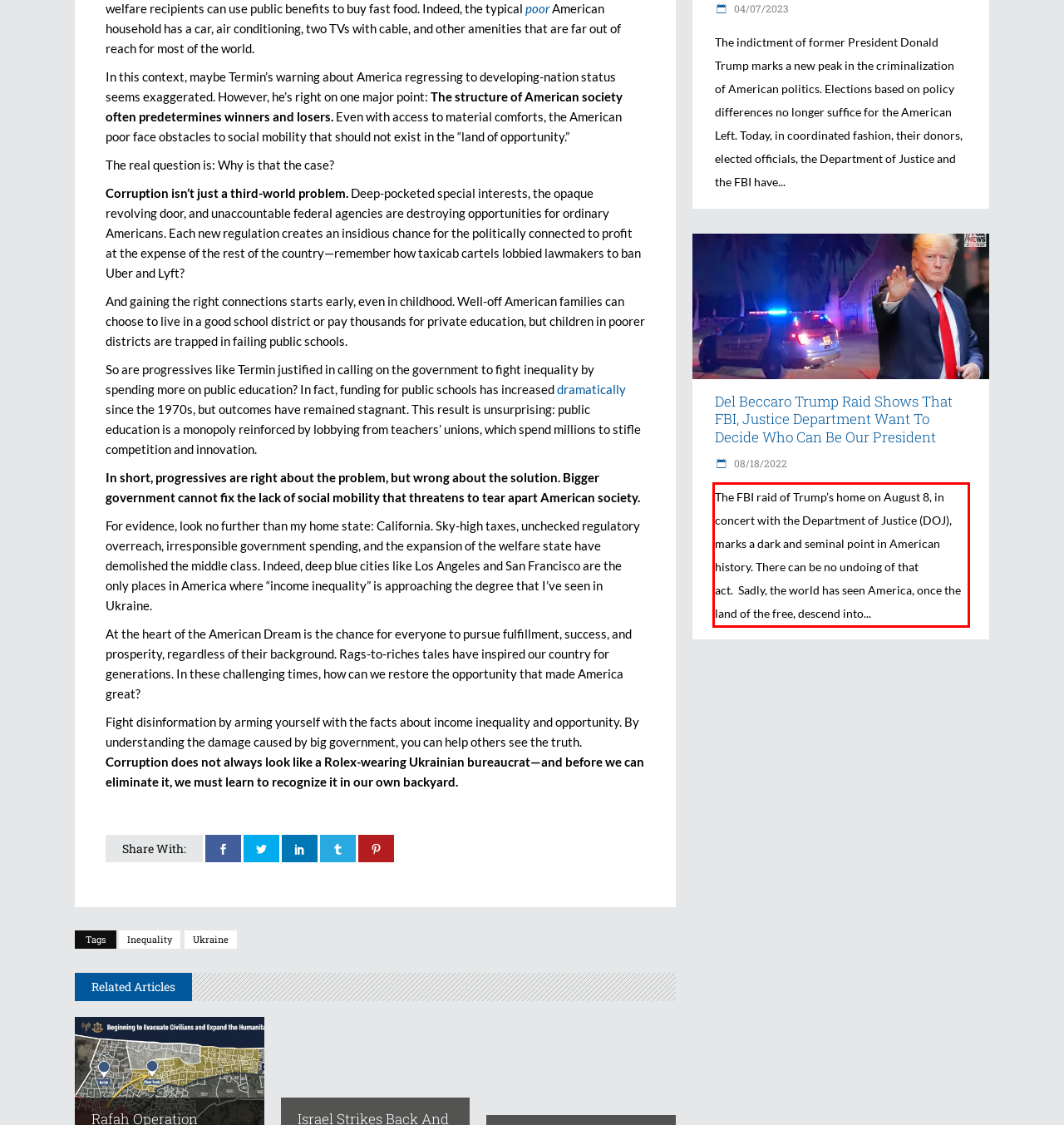Analyze the screenshot of the webpage and extract the text from the UI element that is inside the red bounding box.

The FBI raid of Trump’s home on August 8, in concert with the Department of Justice (DOJ), marks a dark and seminal point in American history. There can be no undoing of that act. Sadly, the world has seen America, once the land of the free, descend into